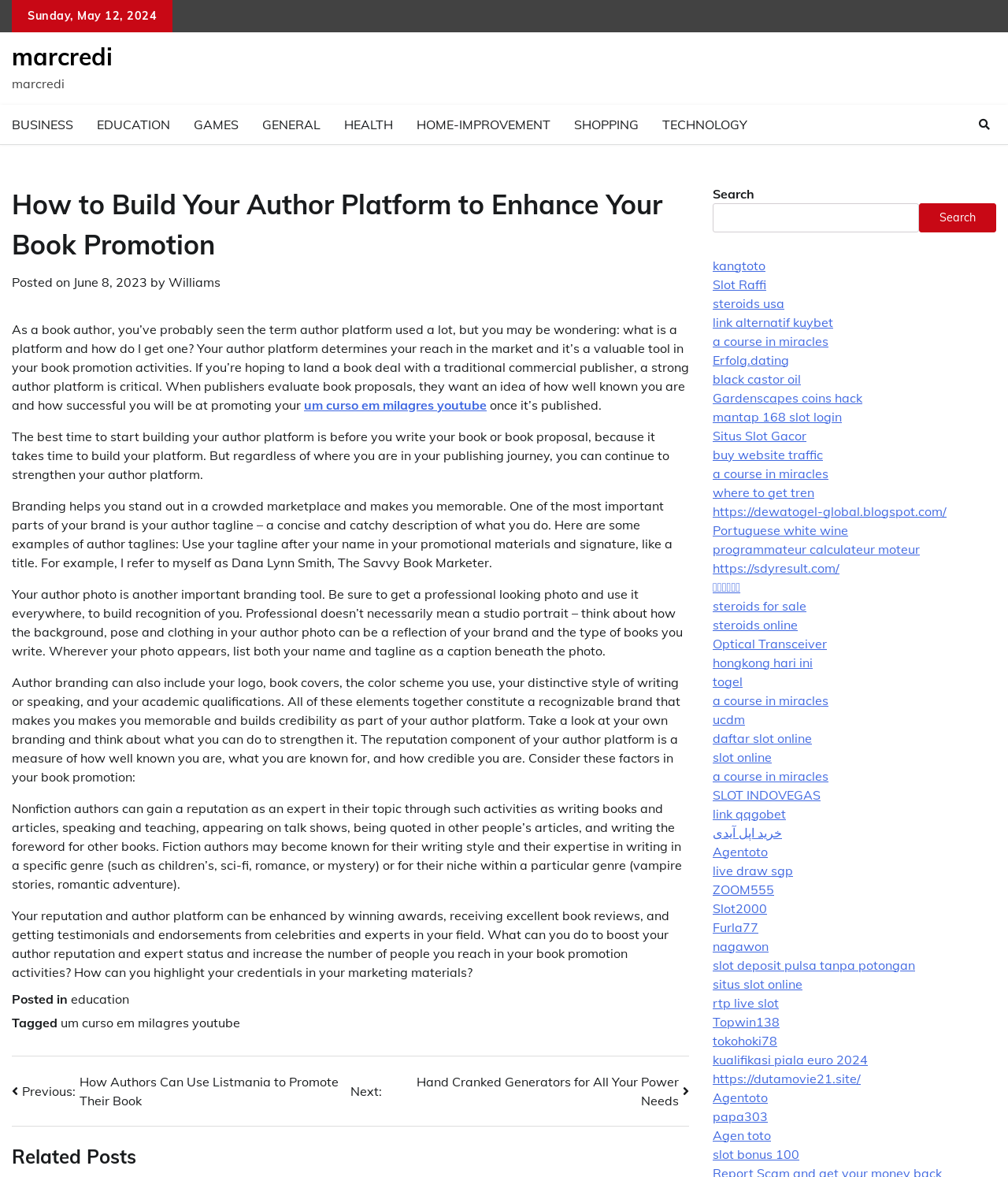Produce an elaborate caption capturing the essence of the webpage.

This webpage is about building an author platform to enhance book promotion. At the top, there is a date "Sunday, May 12, 2024" and a set of links to different categories such as "BUSINESS", "EDUCATION", "GAMES", and more. Below these links, there is an article with a heading "How to Build Your Author Platform to Enhance Your Book Promotion". The article starts with a brief introduction to the concept of an author platform and its importance in book promotion.

The article is divided into several sections, each discussing a different aspect of building an author platform. The first section talks about branding, including the importance of having a professional author photo and a concise author tagline. The next section discusses reputation, including how to gain a reputation as an expert in a particular topic and how to highlight credentials in marketing materials.

Throughout the article, there are links to other related articles and resources, such as "um curso em milagres youtube". At the bottom of the article, there is a footer section with links to related posts and a search bar. On the right side of the page, there are many links to various websites and resources, including "kangtoto", "Slot Raffi", and "a course in miracles".